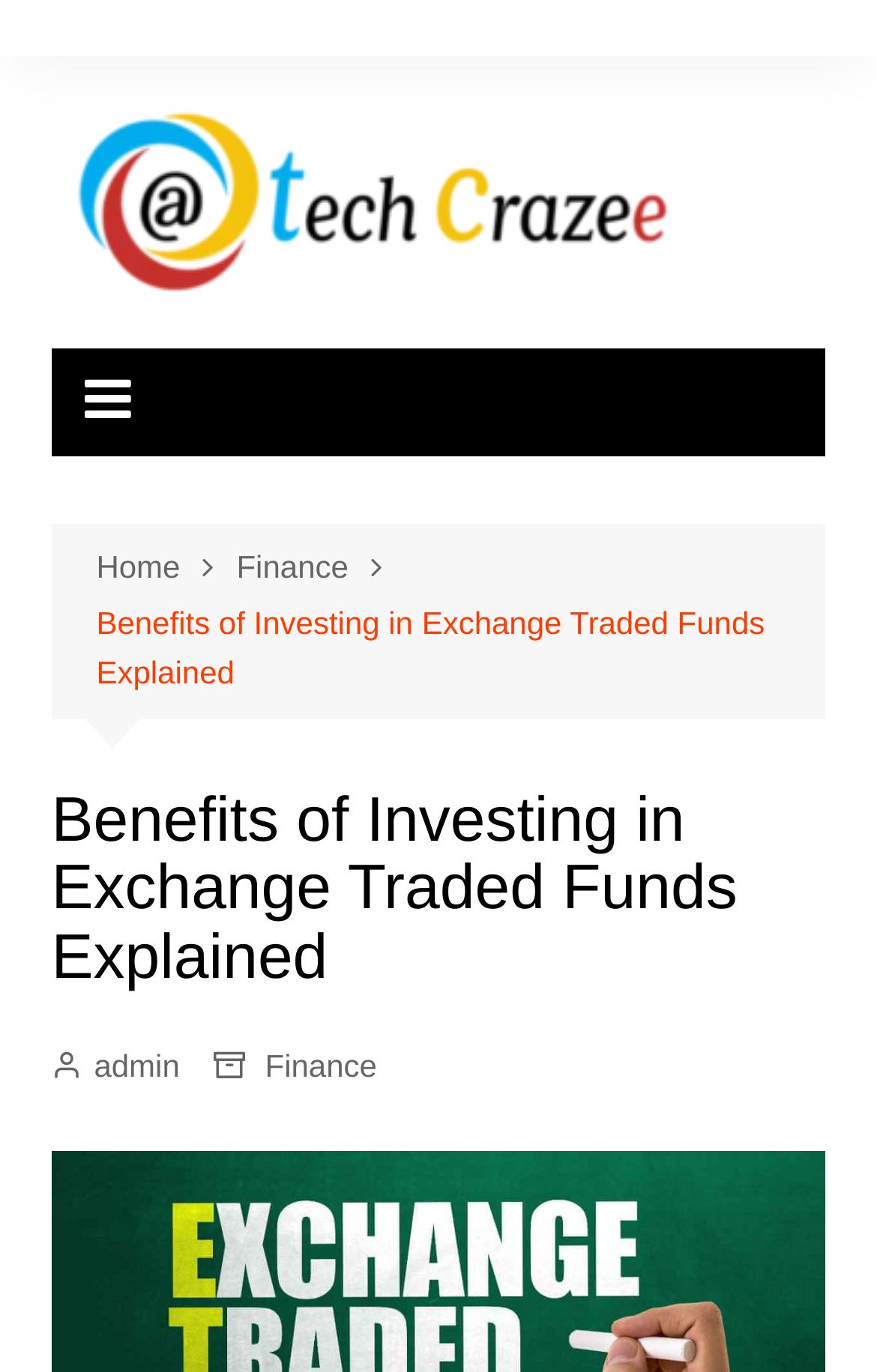Please provide a comprehensive response to the question based on the details in the image: What is the current page in the breadcrumb navigation?

By examining the breadcrumb navigation, I can see that the current page is 'Benefits of Investing in Exchange Traded Funds Explained' because it is the last item in the breadcrumb trail.